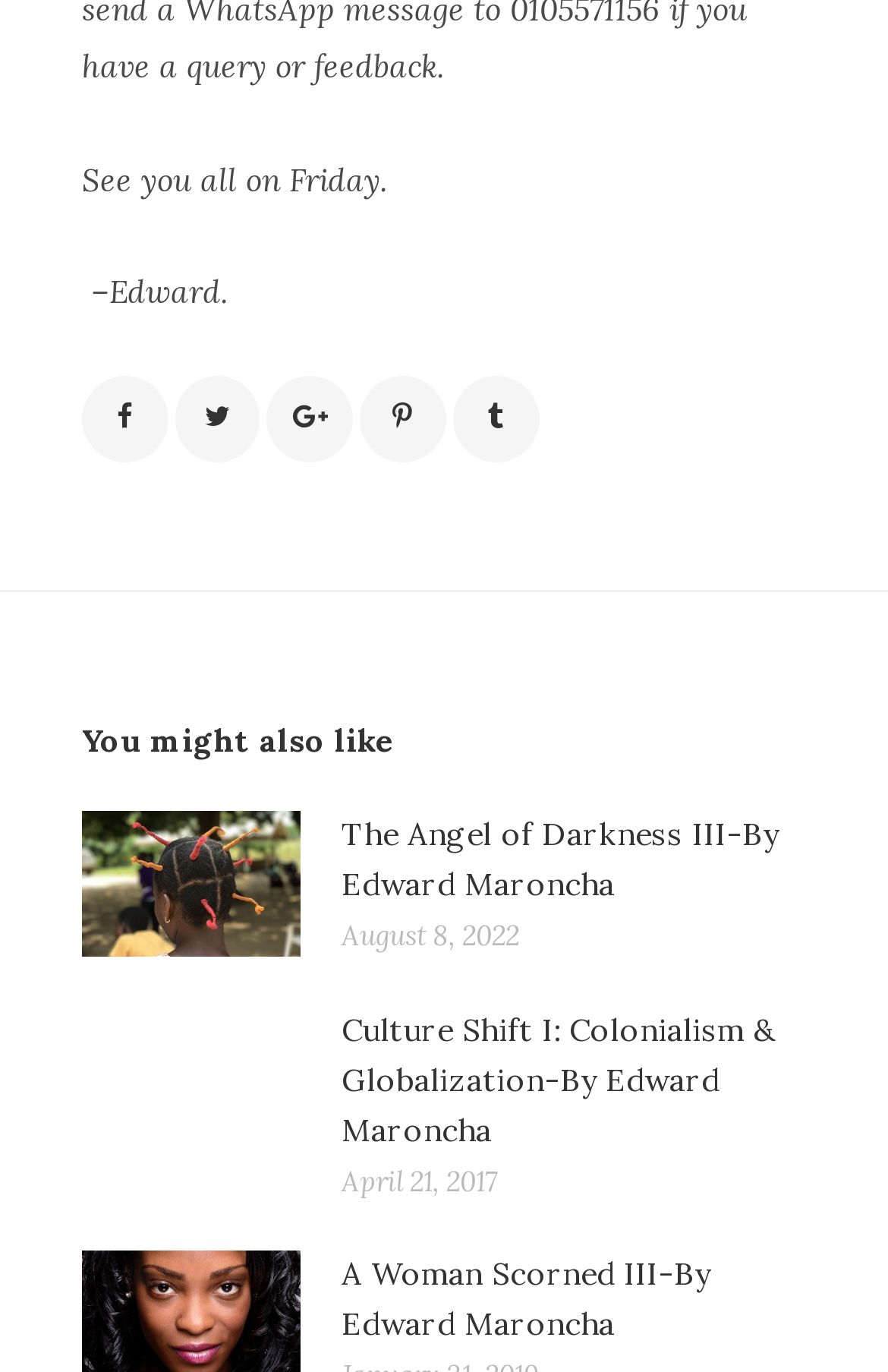Please specify the coordinates of the bounding box for the element that should be clicked to carry out this instruction: "View The Angel of Darkness III book". The coordinates must be four float numbers between 0 and 1, formatted as [left, top, right, bottom].

[0.092, 0.592, 0.338, 0.697]